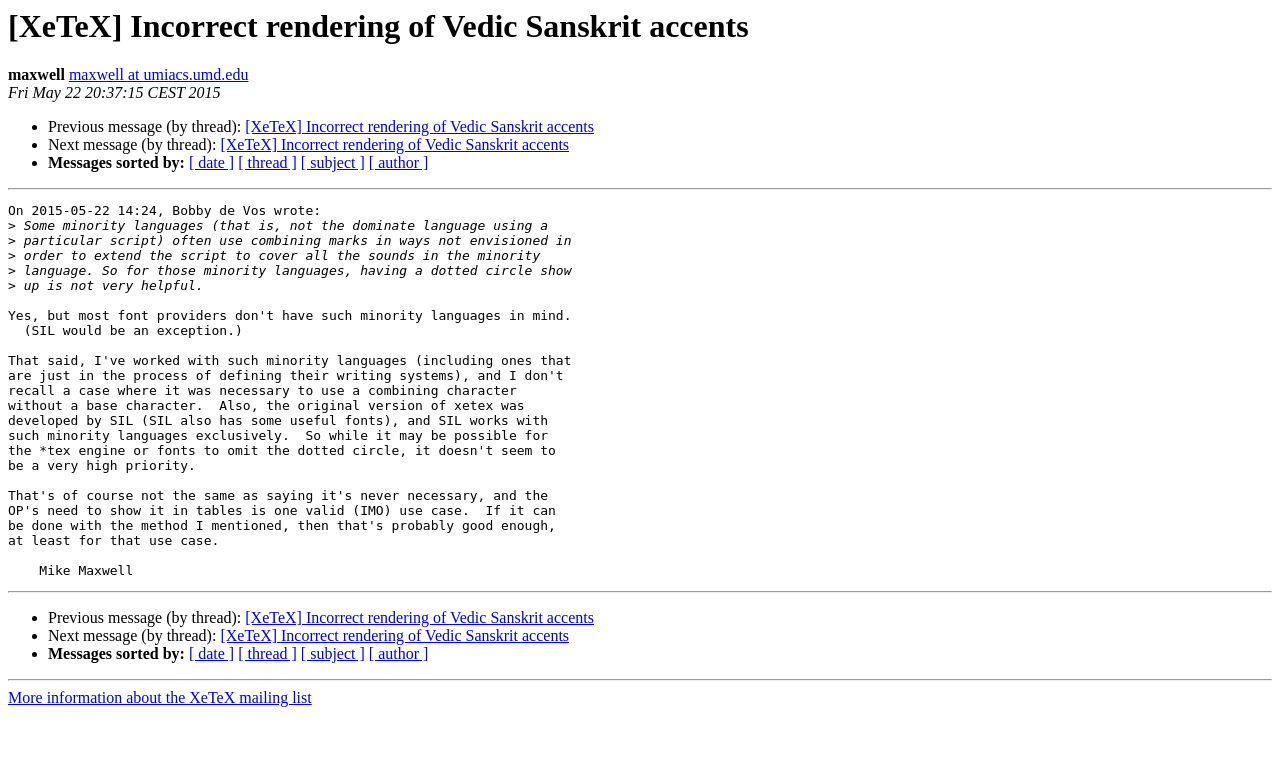Find the bounding box coordinates for the area that should be clicked to accomplish the instruction: "View next message".

[0.038, 0.178, 0.172, 0.2]